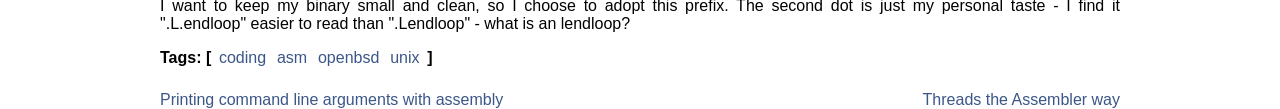Identify the bounding box for the UI element described as: "asm". The coordinates should be four float numbers between 0 and 1, i.e., [left, top, right, bottom].

[0.216, 0.449, 0.24, 0.605]